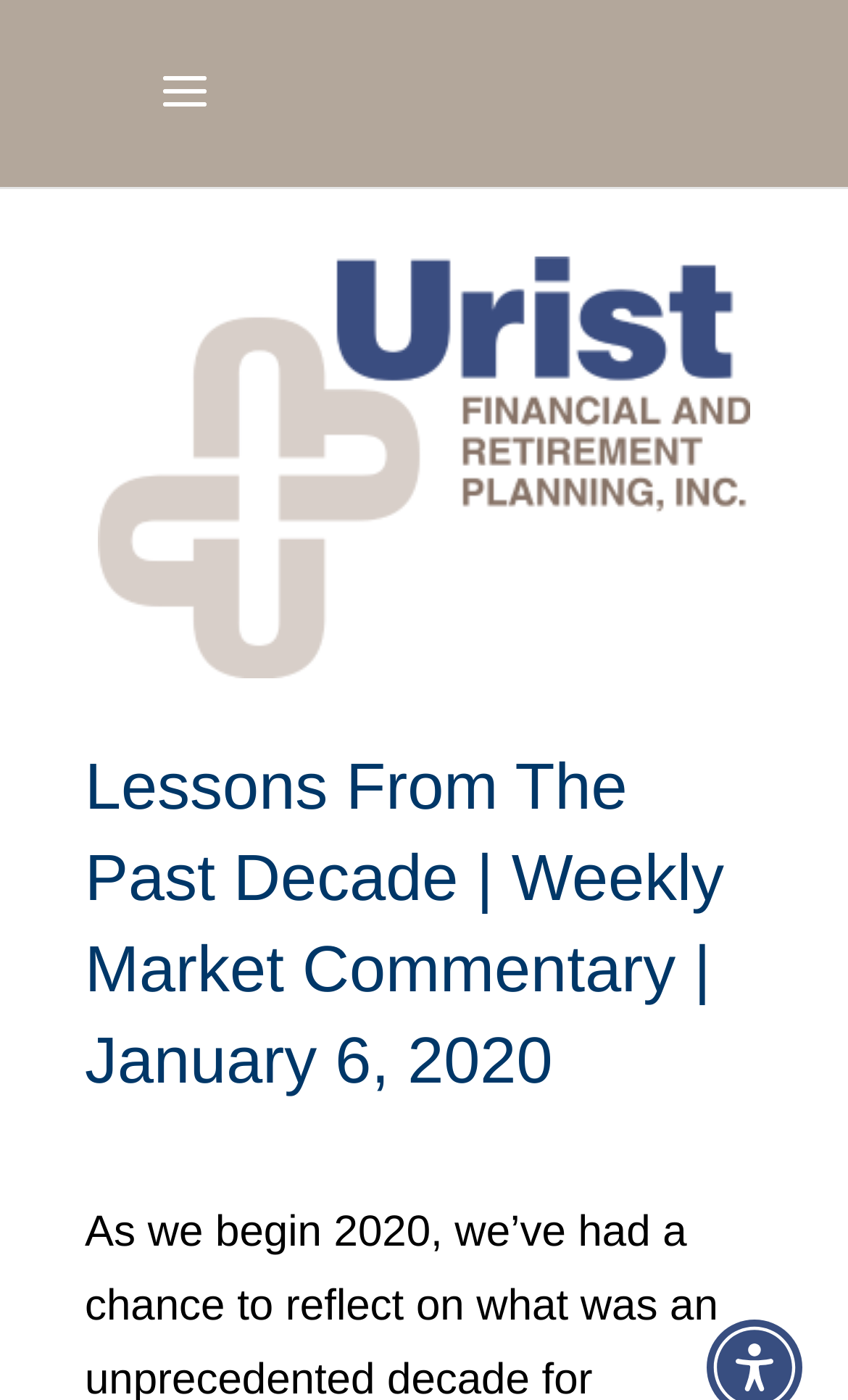Identify and provide the text of the main header on the webpage.

Lessons From The Past Decade | Weekly Market Commentary | January 6, 2020